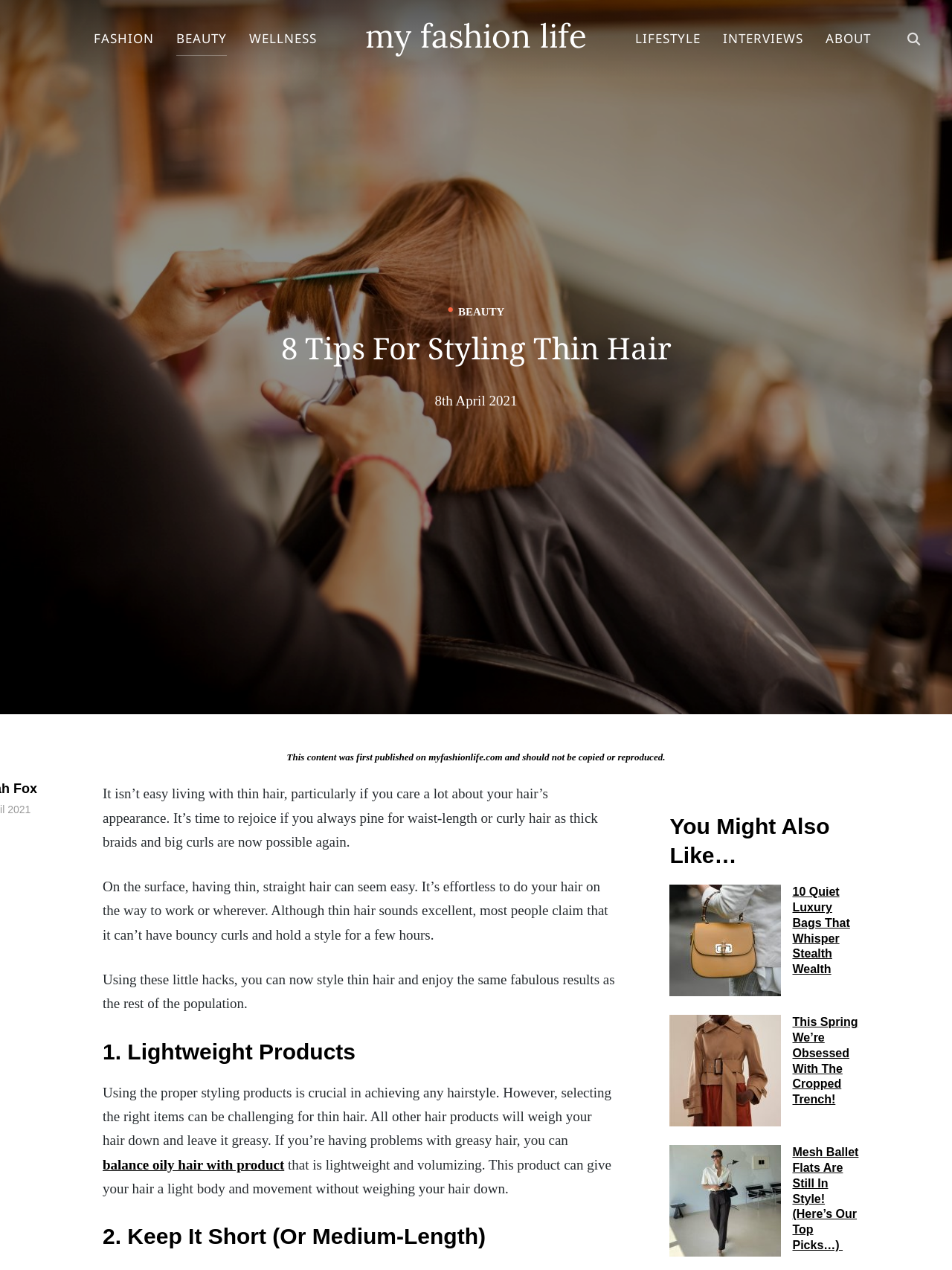Provide a one-word or one-phrase answer to the question:
What type of hair is being discussed?

Thin hair